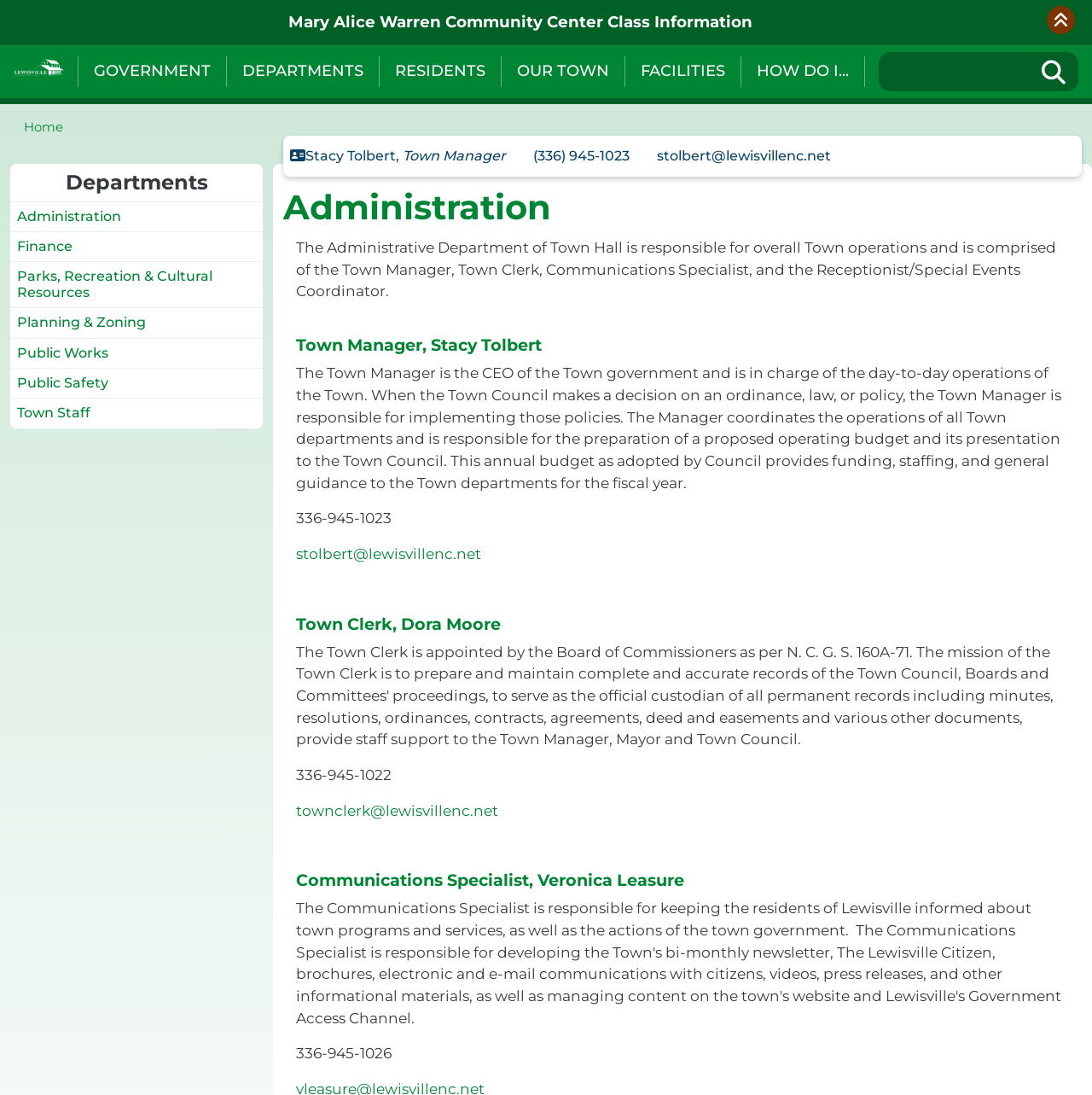What is the name of the Town Manager?
Please describe in detail the information shown in the image to answer the question.

I found the answer by looking at the section with the heading 'Administration' and finding the subheading 'Town Manager, Stacy Tolbert' which indicates that Stacy Tolbert is the Town Manager.